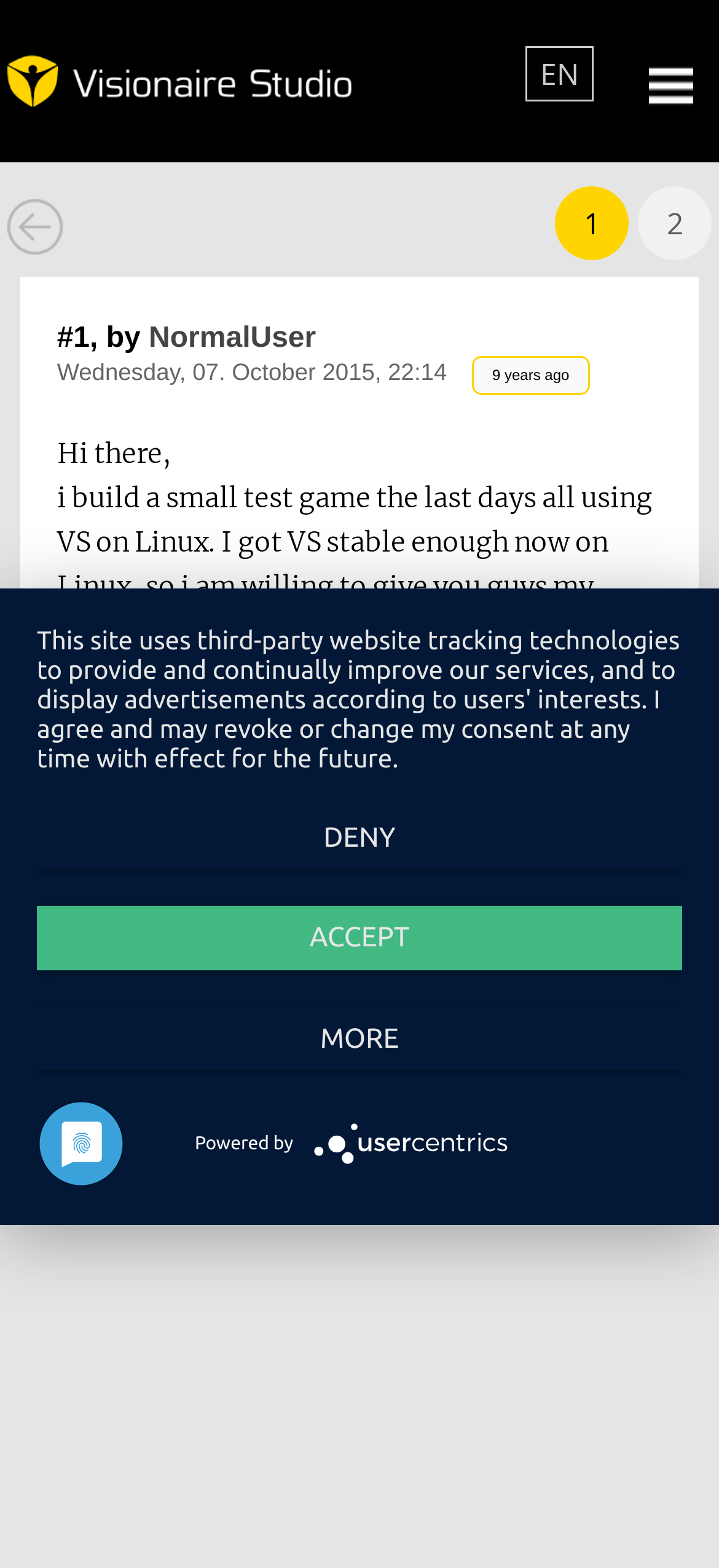Locate the bounding box coordinates of the clickable region to complete the following instruction: "go to shop."

None